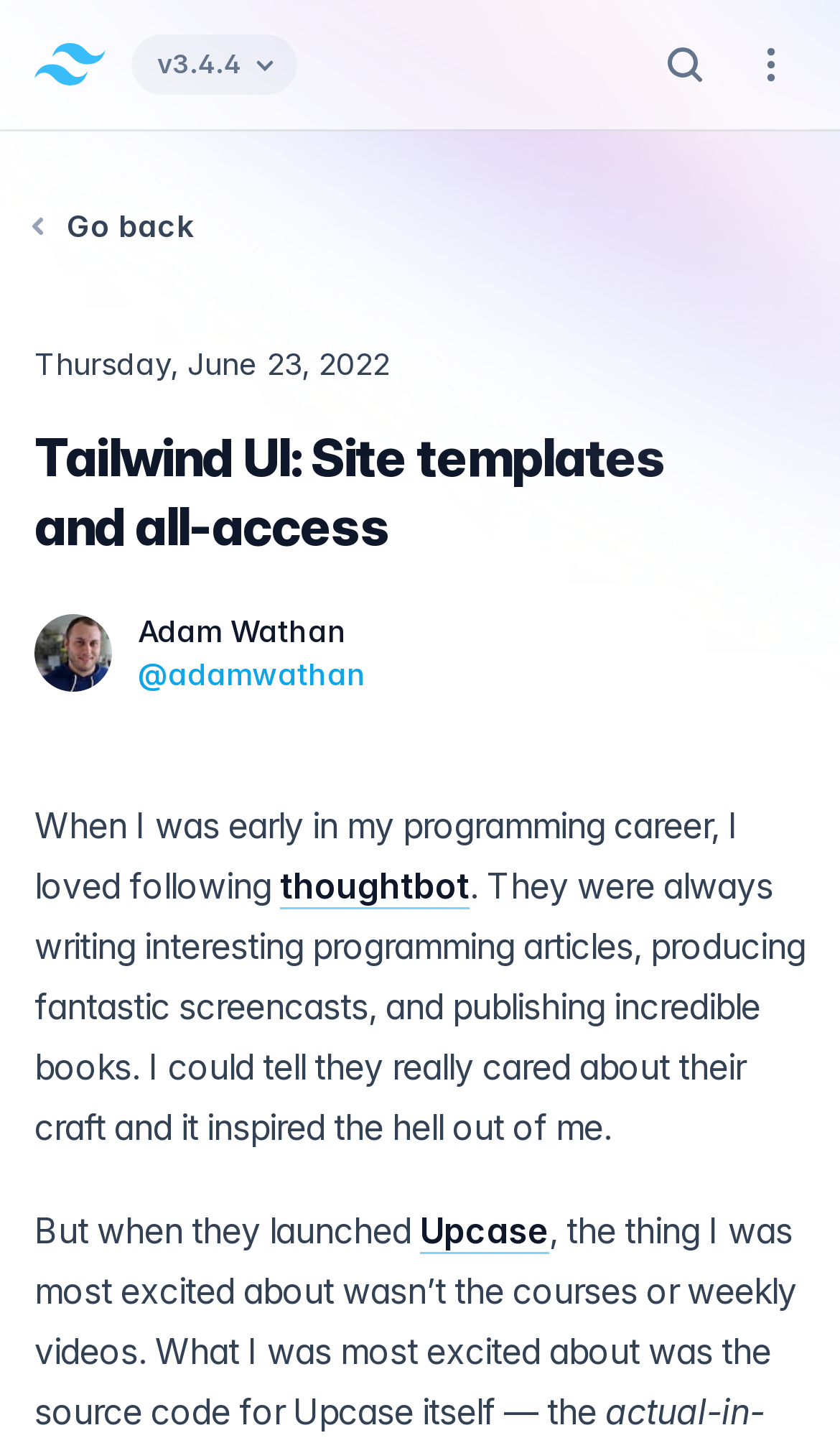Use a single word or phrase to answer the question:
What is the name of the company mentioned in the article?

thoughtbot